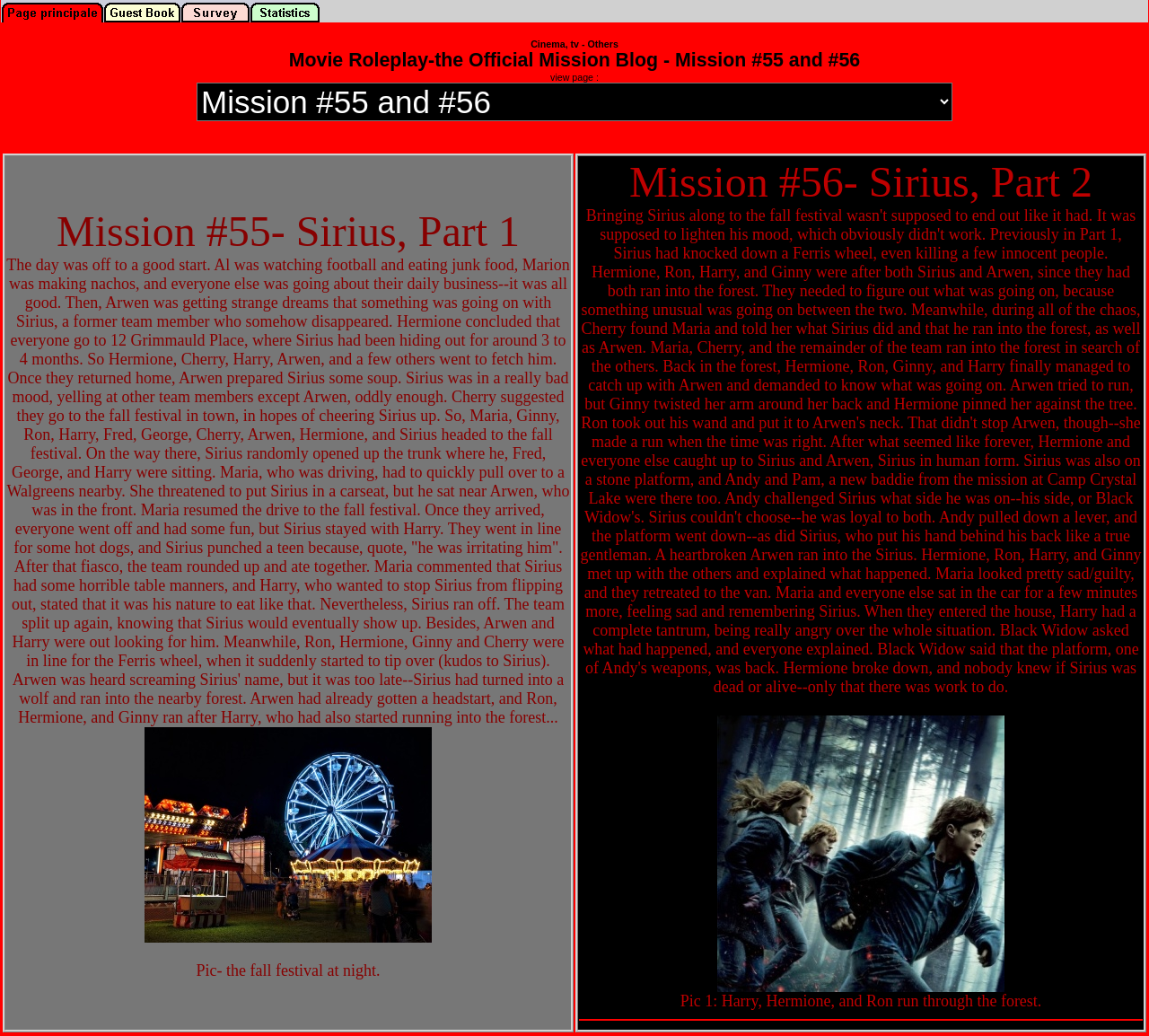Please answer the following question as detailed as possible based on the image: 
What is the name of the character who turned into a wolf?

According to the text, Sirius turned into a wolf during the fall festival, as described in Mission #55.